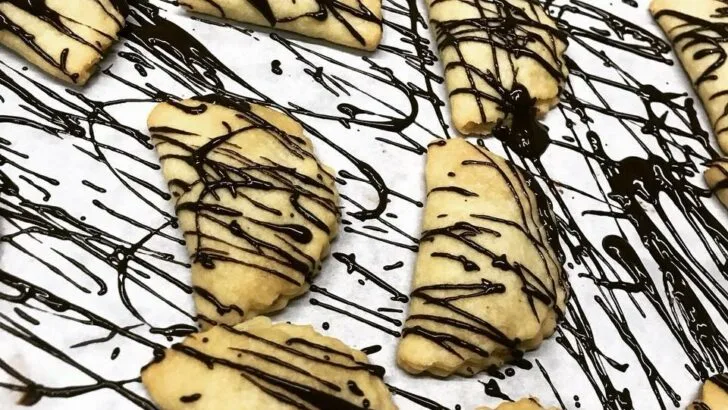Using details from the image, please answer the following question comprehensively:
What is the surface on which the cookies are placed?

The caption states that the cookies are 'placed artfully on a parchment-lined surface', indicating that the surface on which the cookies are placed is lined with parchment.